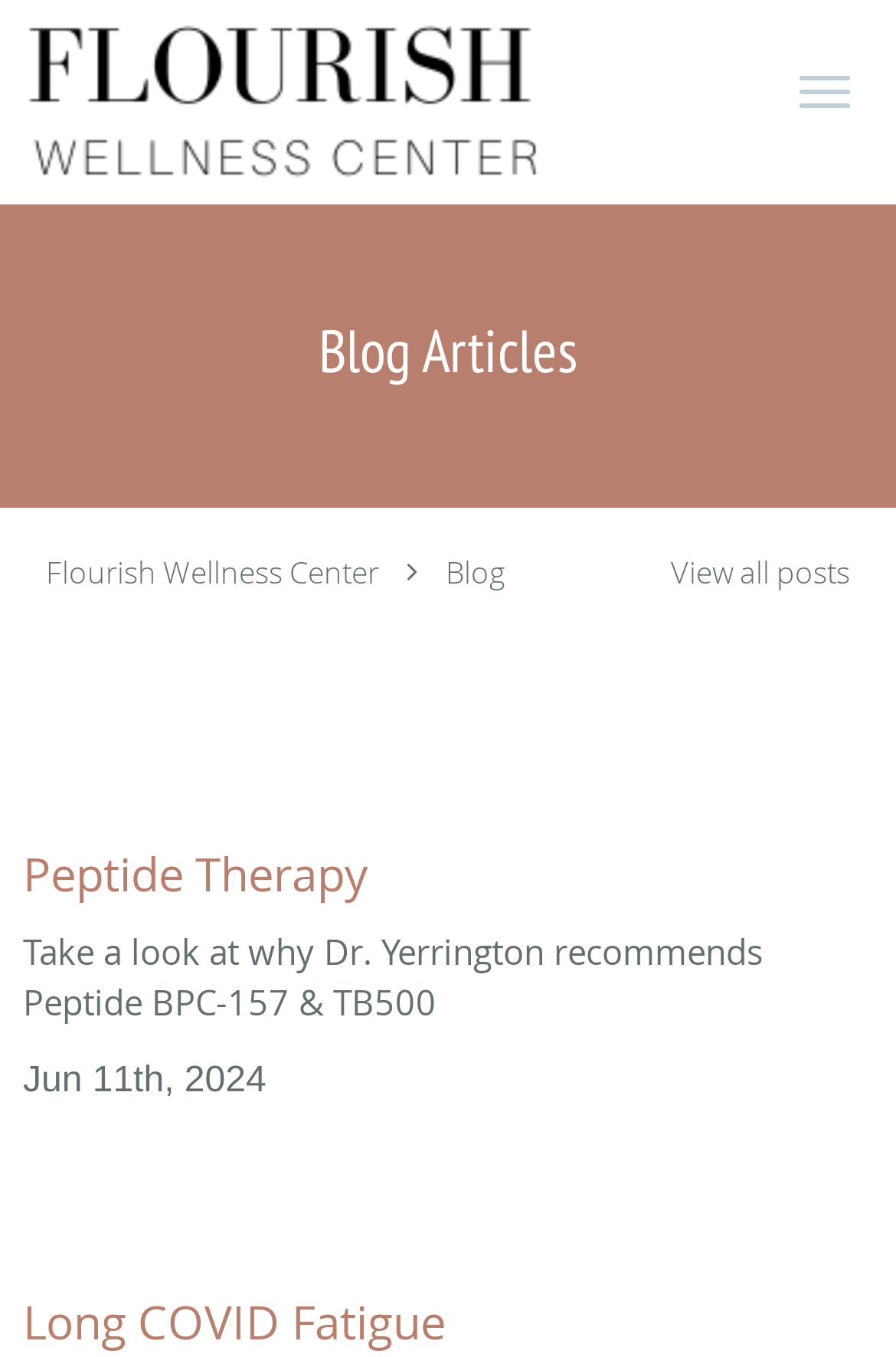Elaborate on the information and visuals displayed on the webpage.

The webpage is about the Flourish Wellness Center, an Anti-Aging, Regenerative, and Integrative Medicine center located in San Antonio, TX. At the top right corner, there is a button to toggle navigation. Below it, there is a layout table that spans the entire width of the page, containing a link to the home page with the practice logo on the left side. The logo is a prominent image that takes up a significant portion of the top section.

On the top center, there is a heading that reads "Blog Articles". Below it, there are three links: "Flourish Wellness Center", "Blog", and "View all posts", which are aligned horizontally and take up about half of the page width.

The main content of the page is an article that occupies the majority of the page. It contains a link to a full blog post about Peptide Therapy, which is accompanied by a heading with the same title. Below the heading, there is a paragraph of text that summarizes the blog post, mentioning Dr. Yerrington's recommendations for Peptide BPC-157 and TB500. The date "Jun 11th, 2024" is displayed below the text, indicating when the blog post was published.